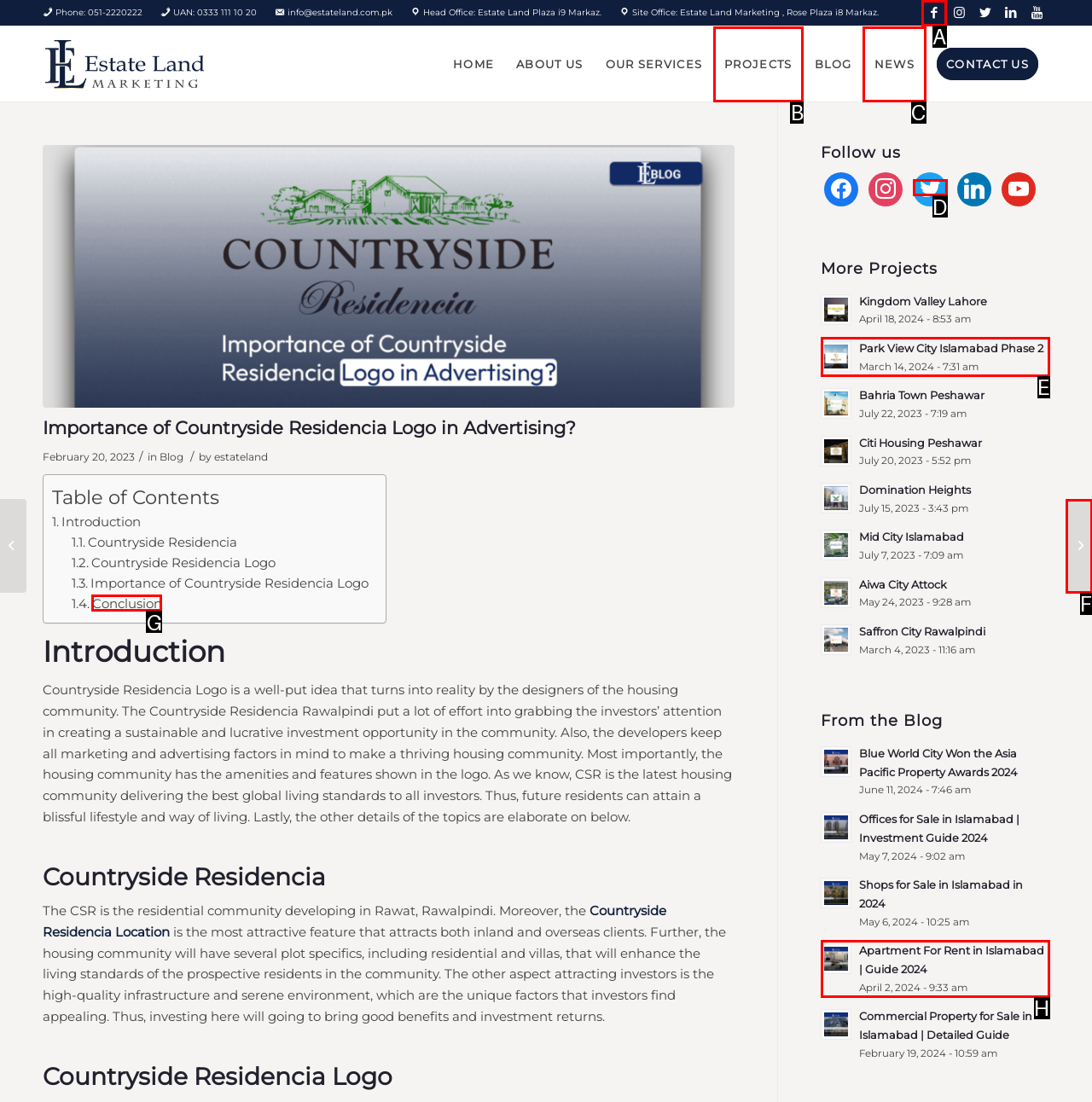Match the following description to a UI element: PROJECTS
Provide the letter of the matching option directly.

B